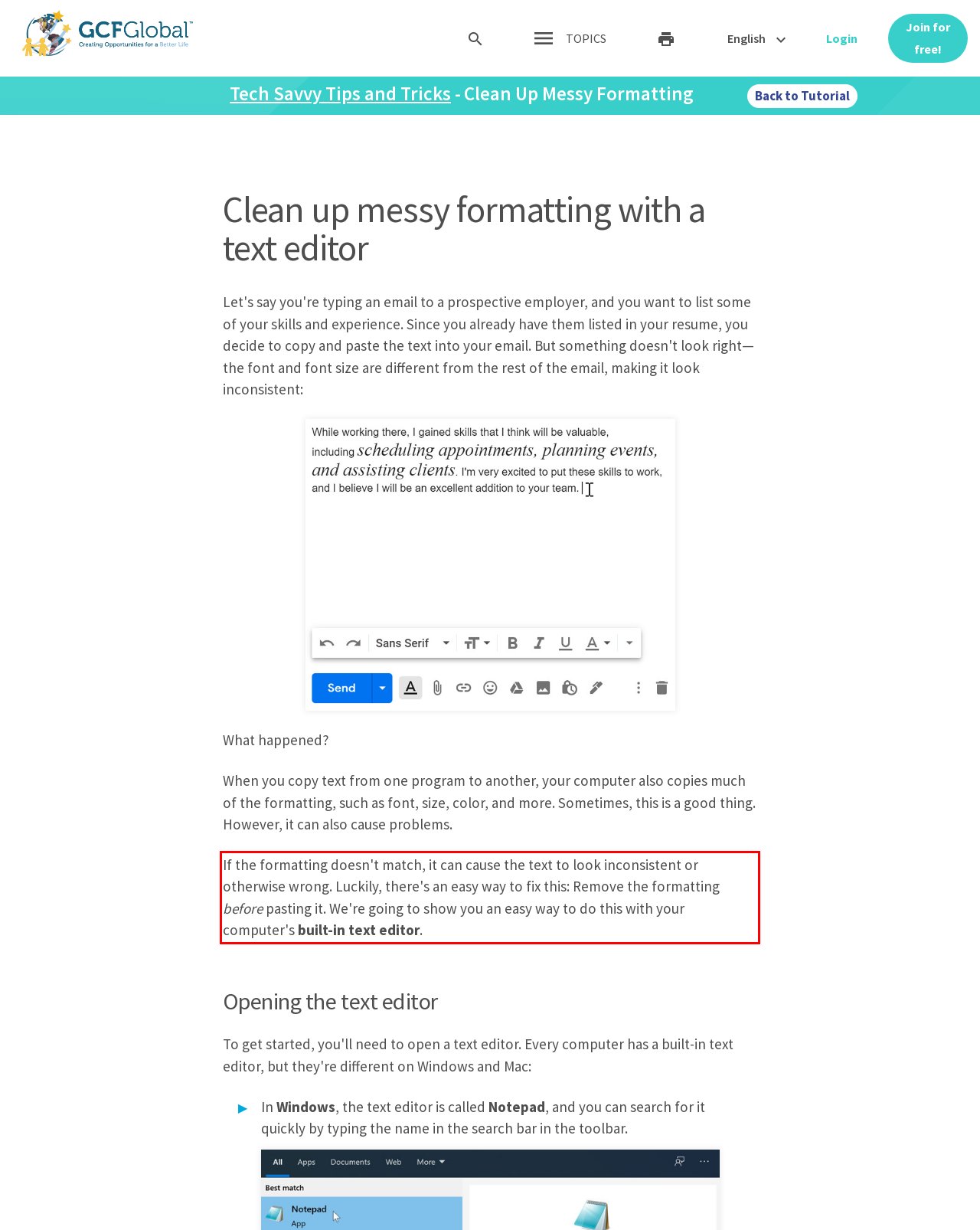Identify the red bounding box in the webpage screenshot and perform OCR to generate the text content enclosed.

If the formatting doesn't match, it can cause the text to look inconsistent or otherwise wrong. Luckily, there's an easy way to fix this: Remove the formatting before pasting it. We're going to show you an easy way to do this with your computer's built-in text editor.